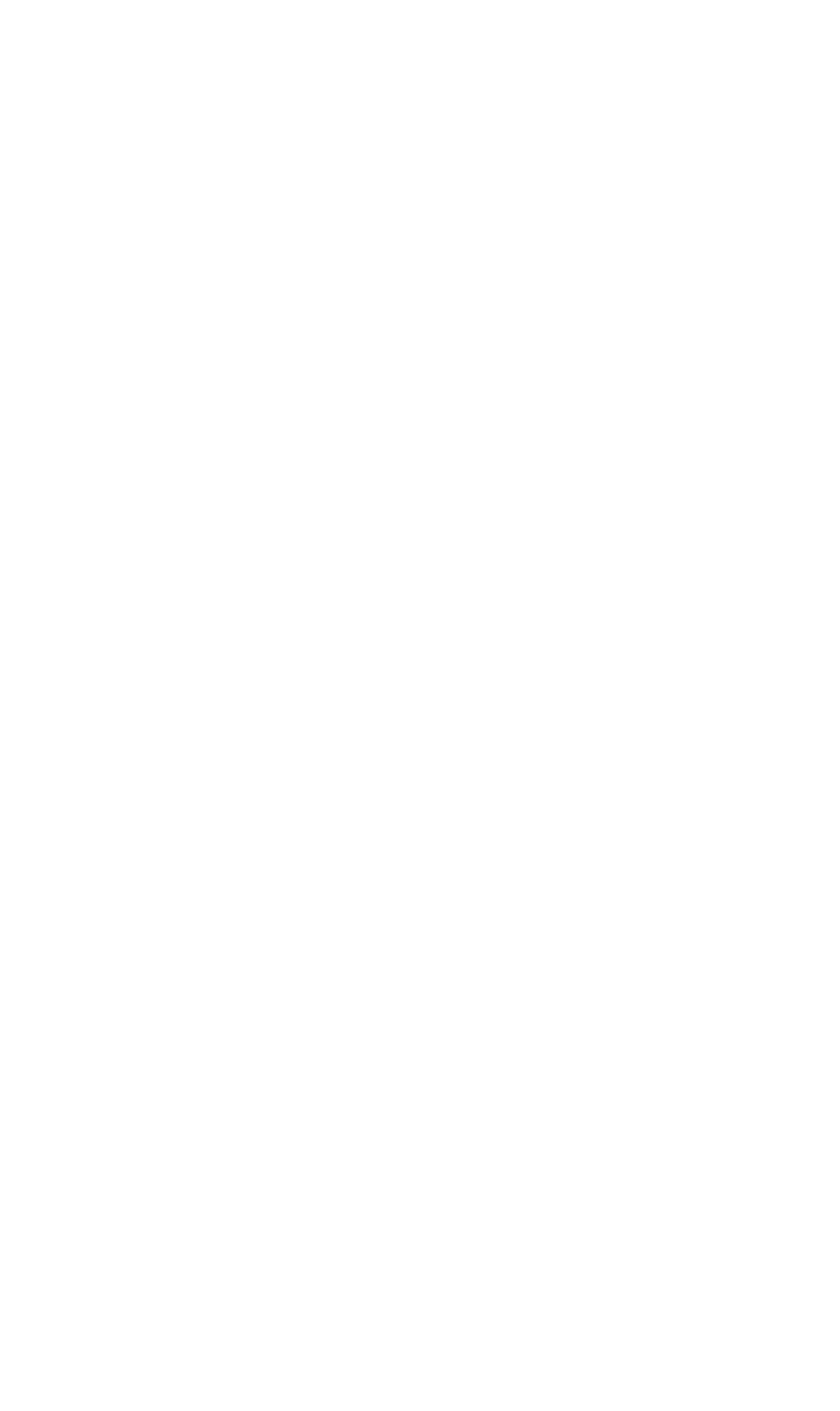Provide a one-word or one-phrase answer to the question:
What is the second heading on the page?

Resources